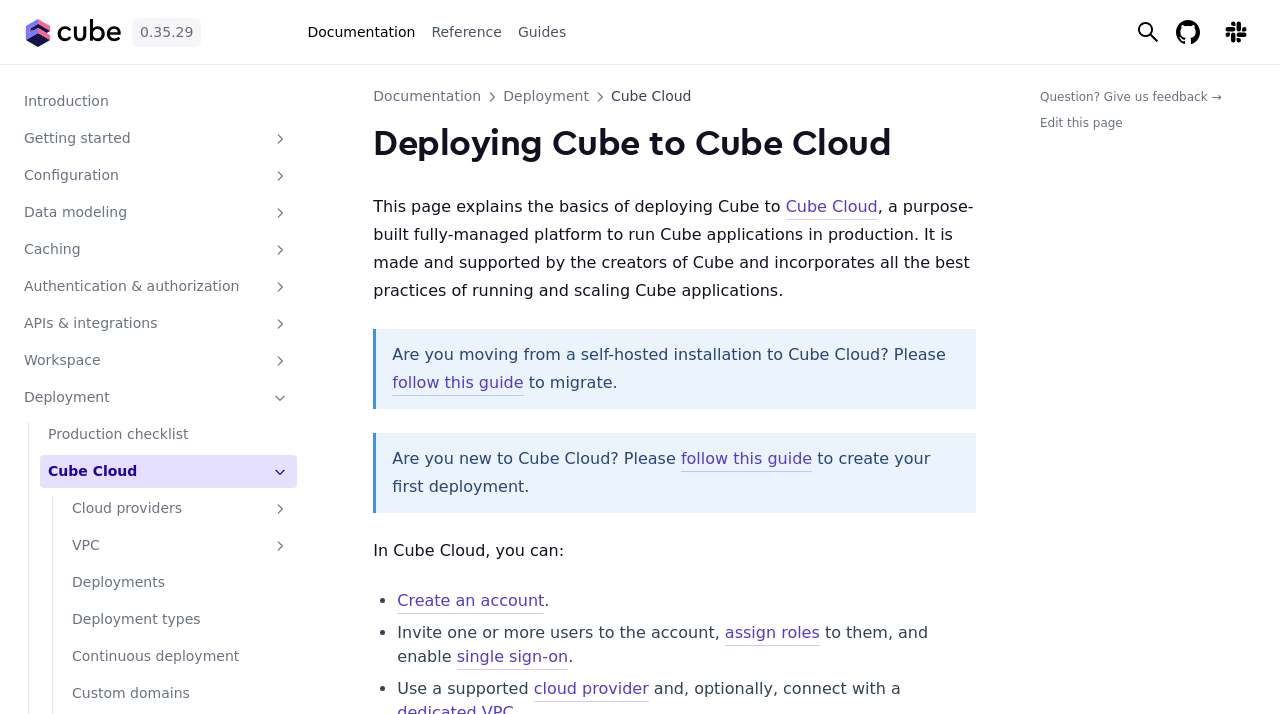How many sections are there under 'Cube Cloud'?
Please look at the screenshot and answer in one word or a short phrase.

2